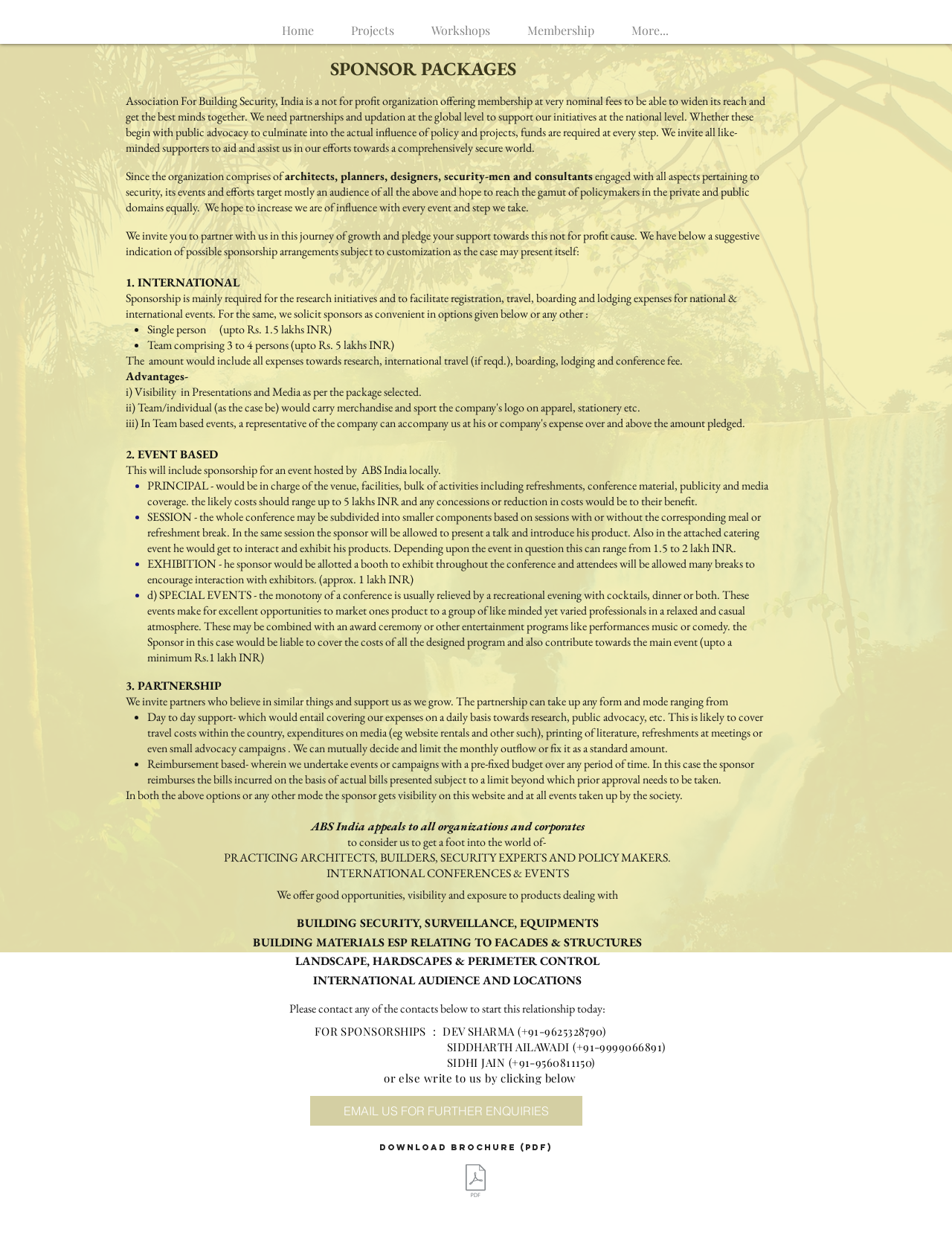Bounding box coordinates must be specified in the format (top-left x, top-left y, bottom-right x, bottom-right y). All values should be floating point numbers between 0 and 1. What are the bounding box coordinates of the UI element described as: EMAIL US FOR FURTHER ENQUIRIES

[0.326, 0.883, 0.612, 0.907]